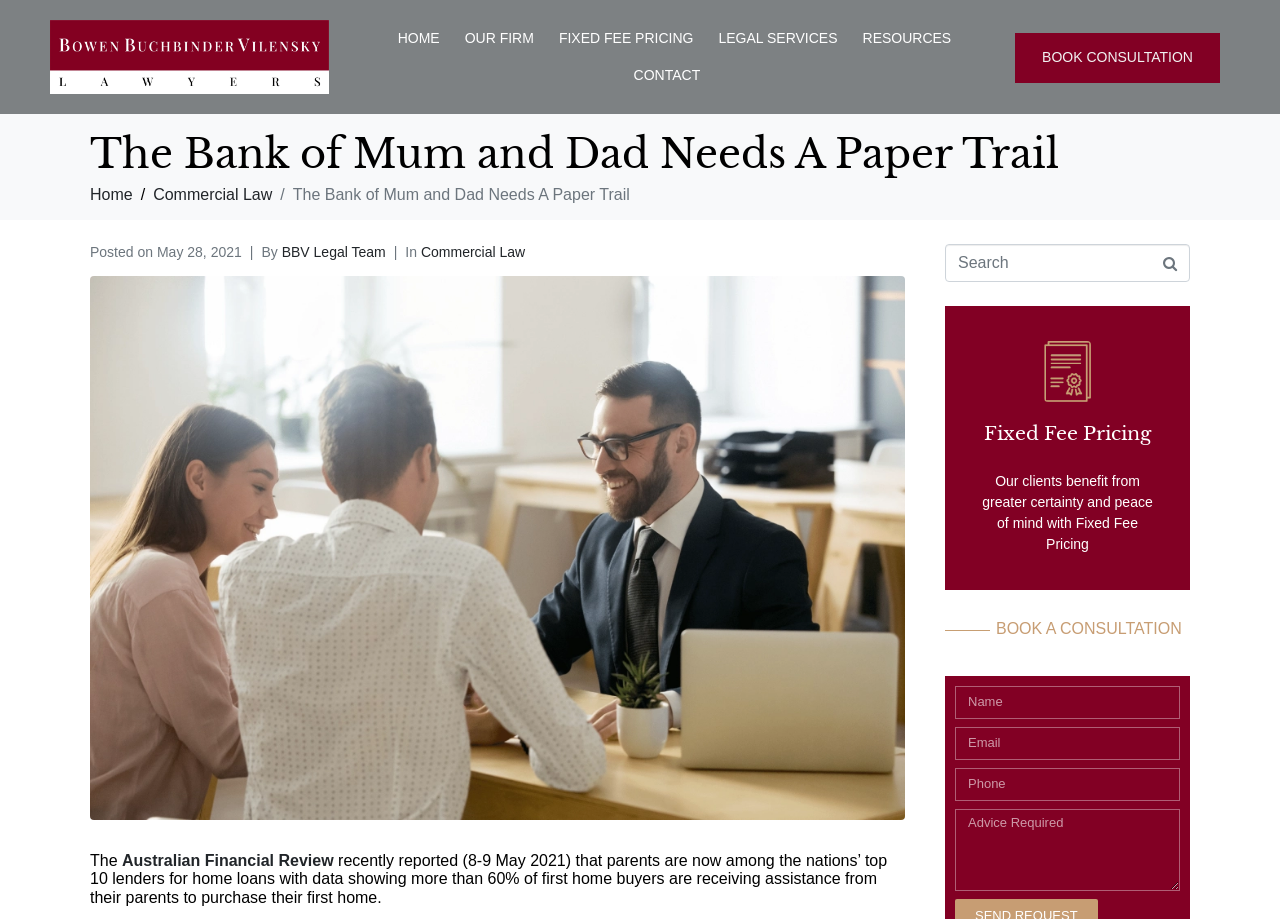What is the topic of the article?
Please use the visual content to give a single word or phrase answer.

Bank of Mum and Dad